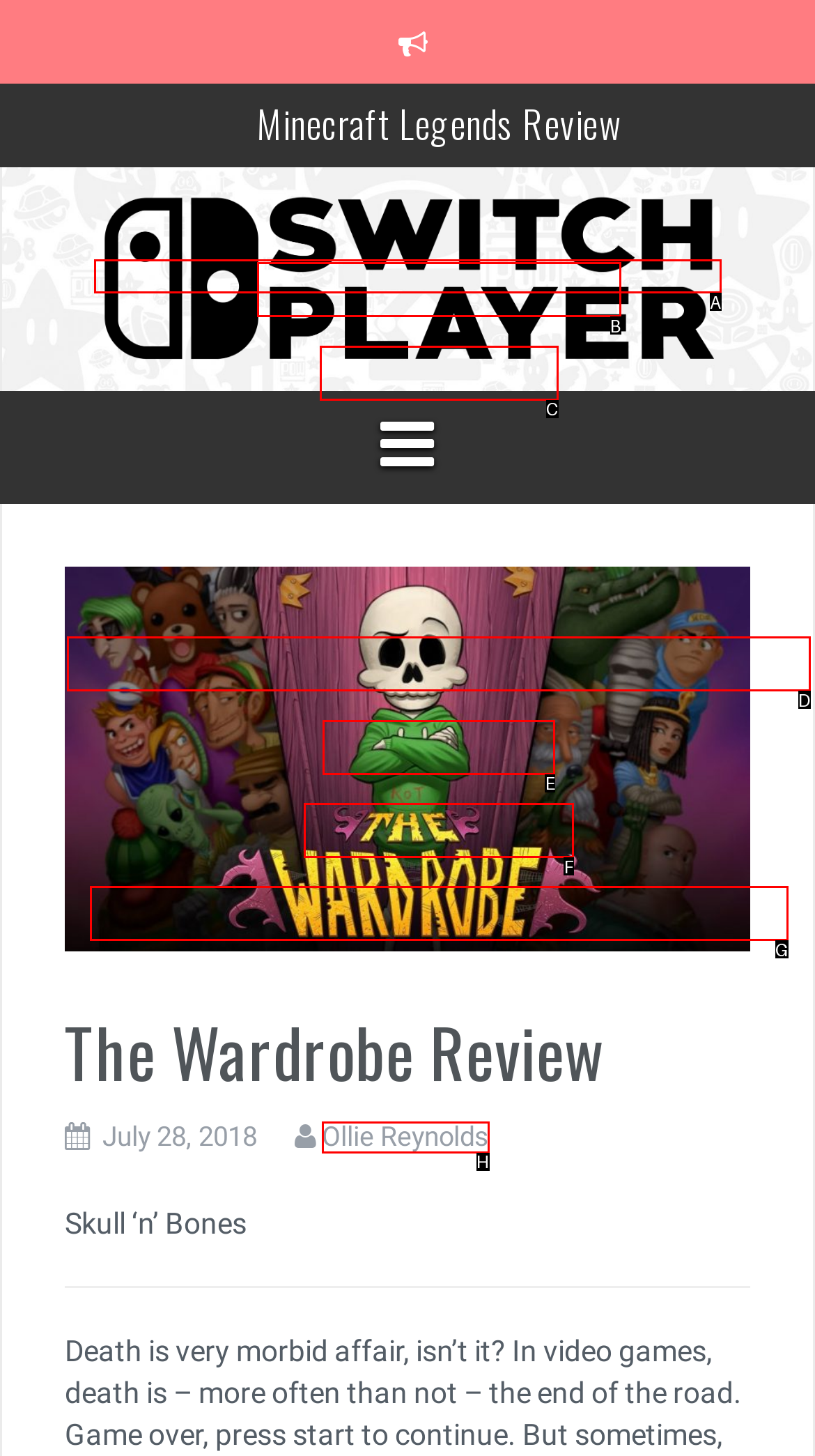Select the letter that corresponds to the description: Ollie Reynolds. Provide your answer using the option's letter.

H